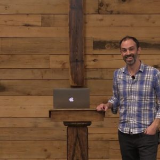Answer the question in a single word or phrase:
What is the material of the podium?

Wooden